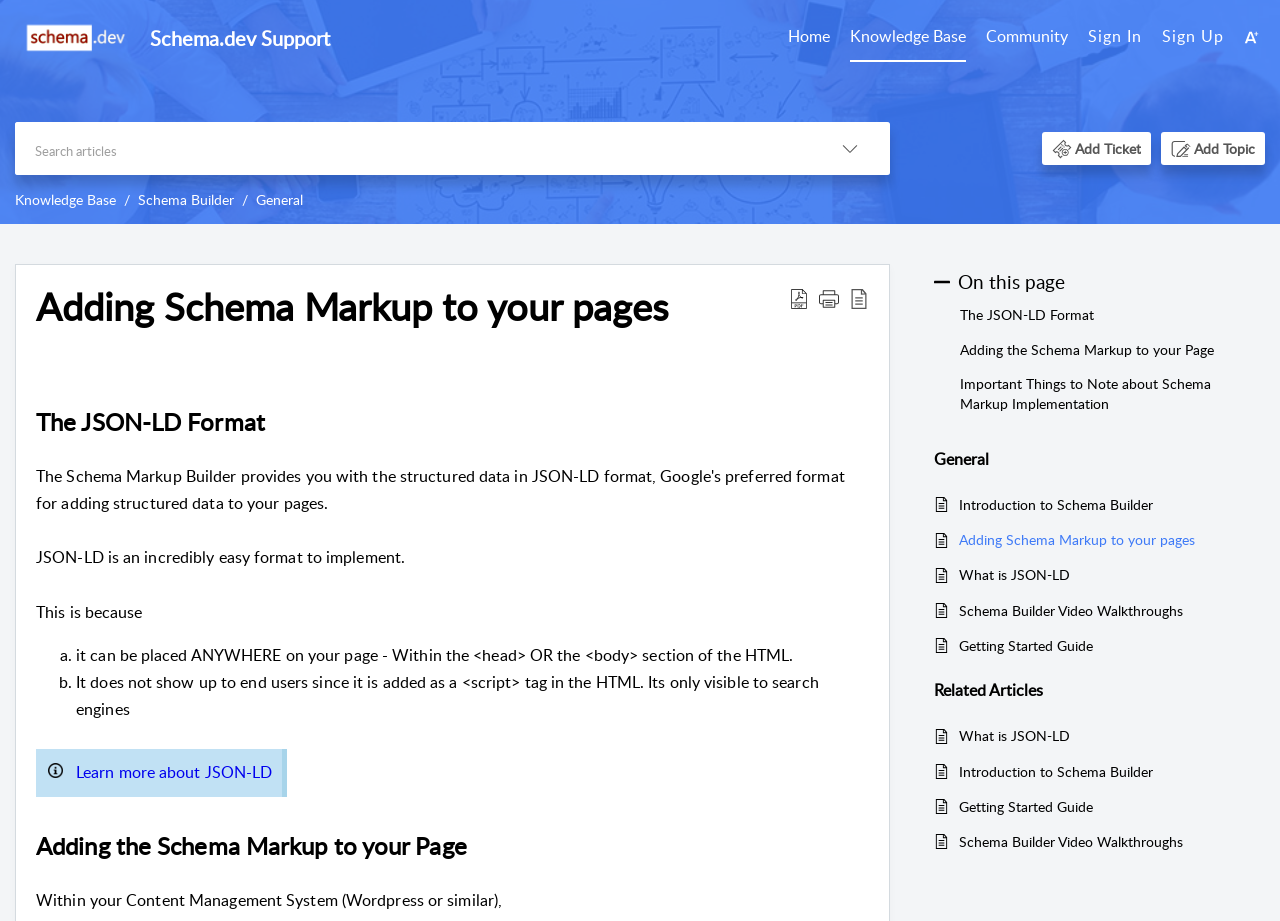What is the preferred format for adding structured data to a webpage?
Look at the screenshot and give a one-word or phrase answer.

JSON-LD